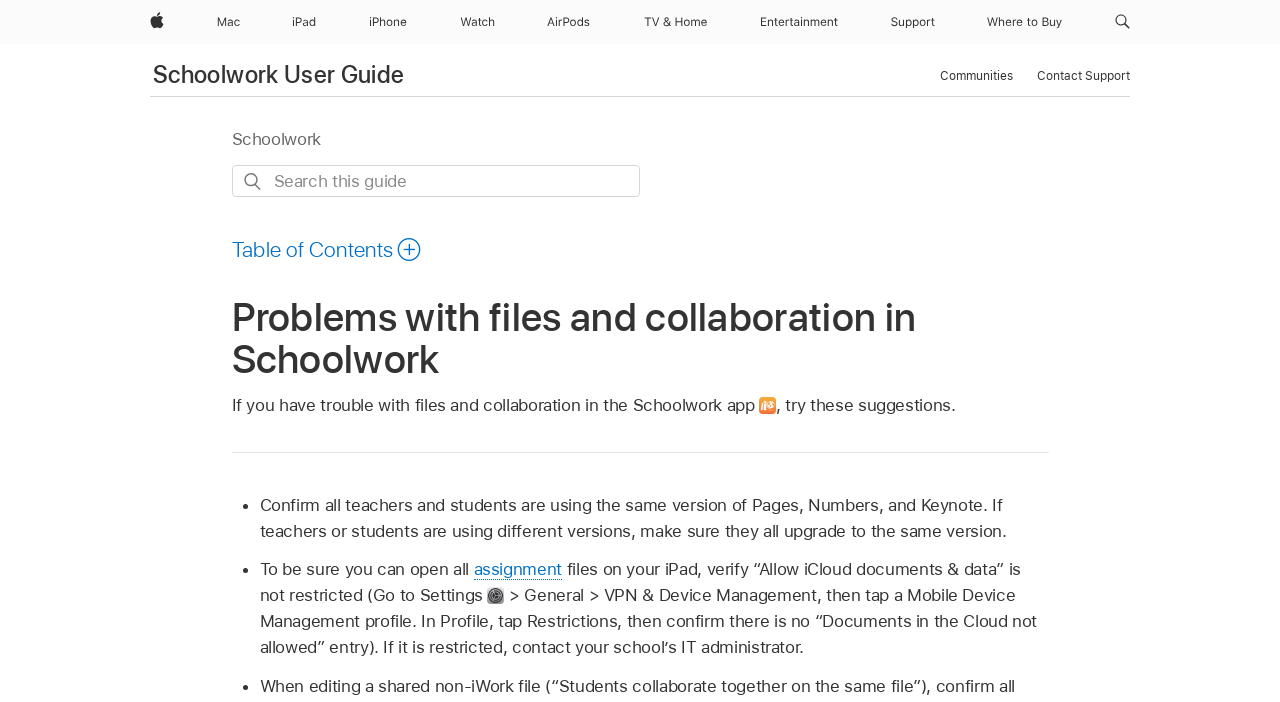Using the given element description, provide the bounding box coordinates (top-left x, top-left y, bottom-right x, bottom-right y) for the corresponding UI element in the screenshot: Schoolwork User Guide

[0.12, 0.085, 0.316, 0.127]